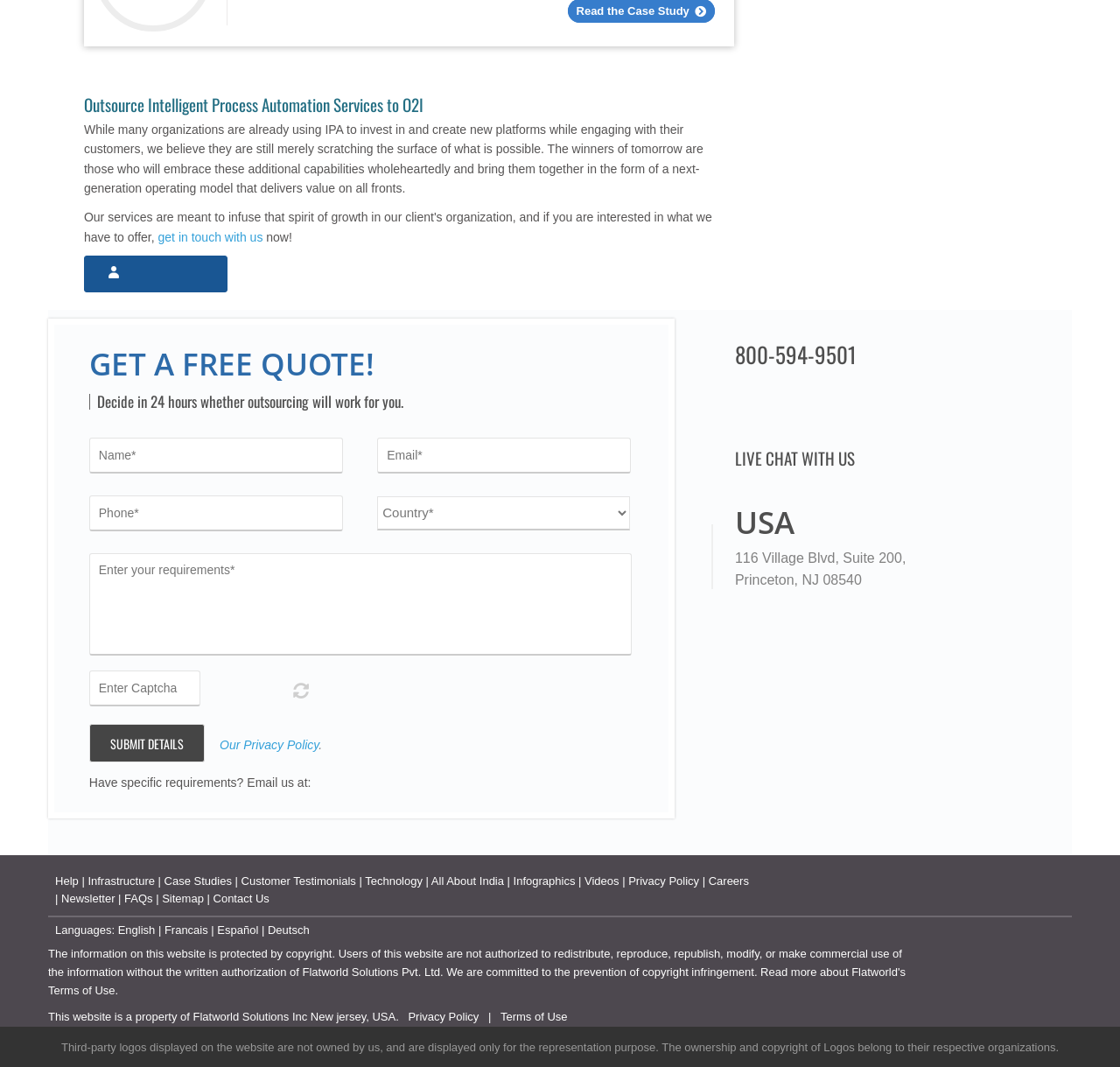Pinpoint the bounding box coordinates of the clickable area necessary to execute the following instruction: "Get a free quote". The coordinates should be given as four float numbers between 0 and 1, namely [left, top, right, bottom].

[0.08, 0.322, 0.334, 0.36]